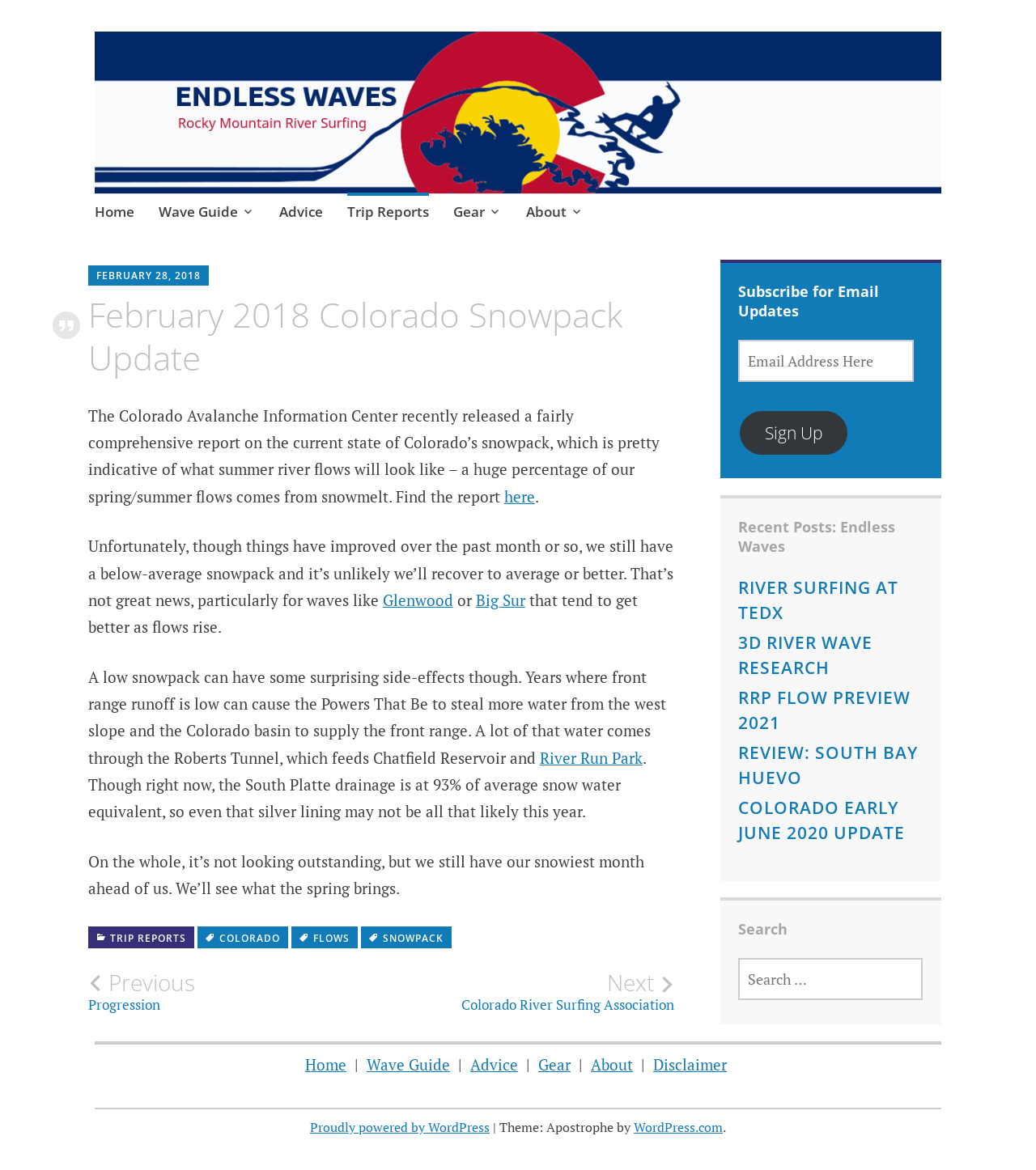Using a single word or phrase, answer the following question: 
What is the name of the reservoir mentioned in the article?

Chatfield Reservoir